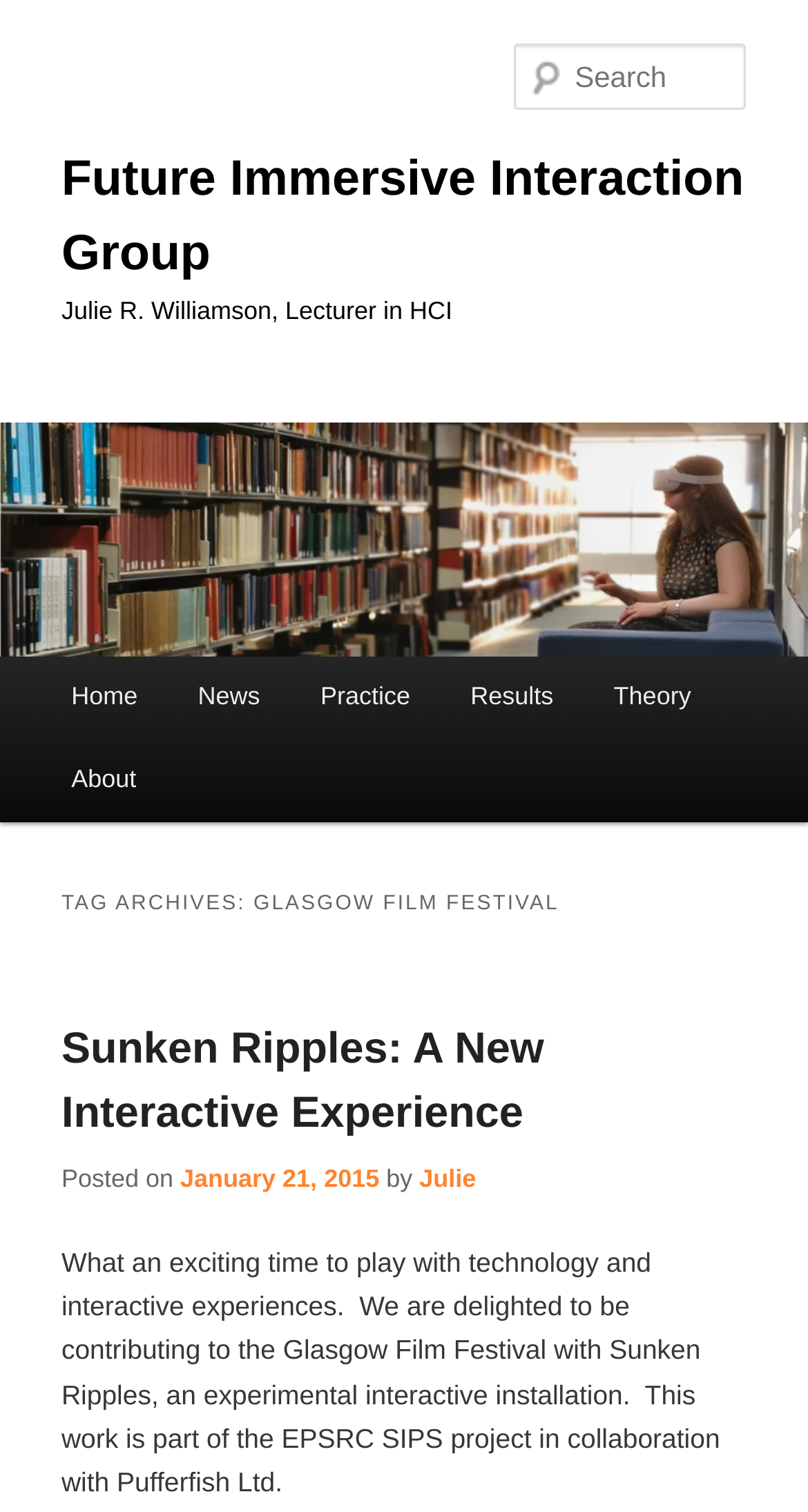Find the bounding box coordinates of the area to click in order to follow the instruction: "Go to the home page".

[0.051, 0.434, 0.208, 0.489]